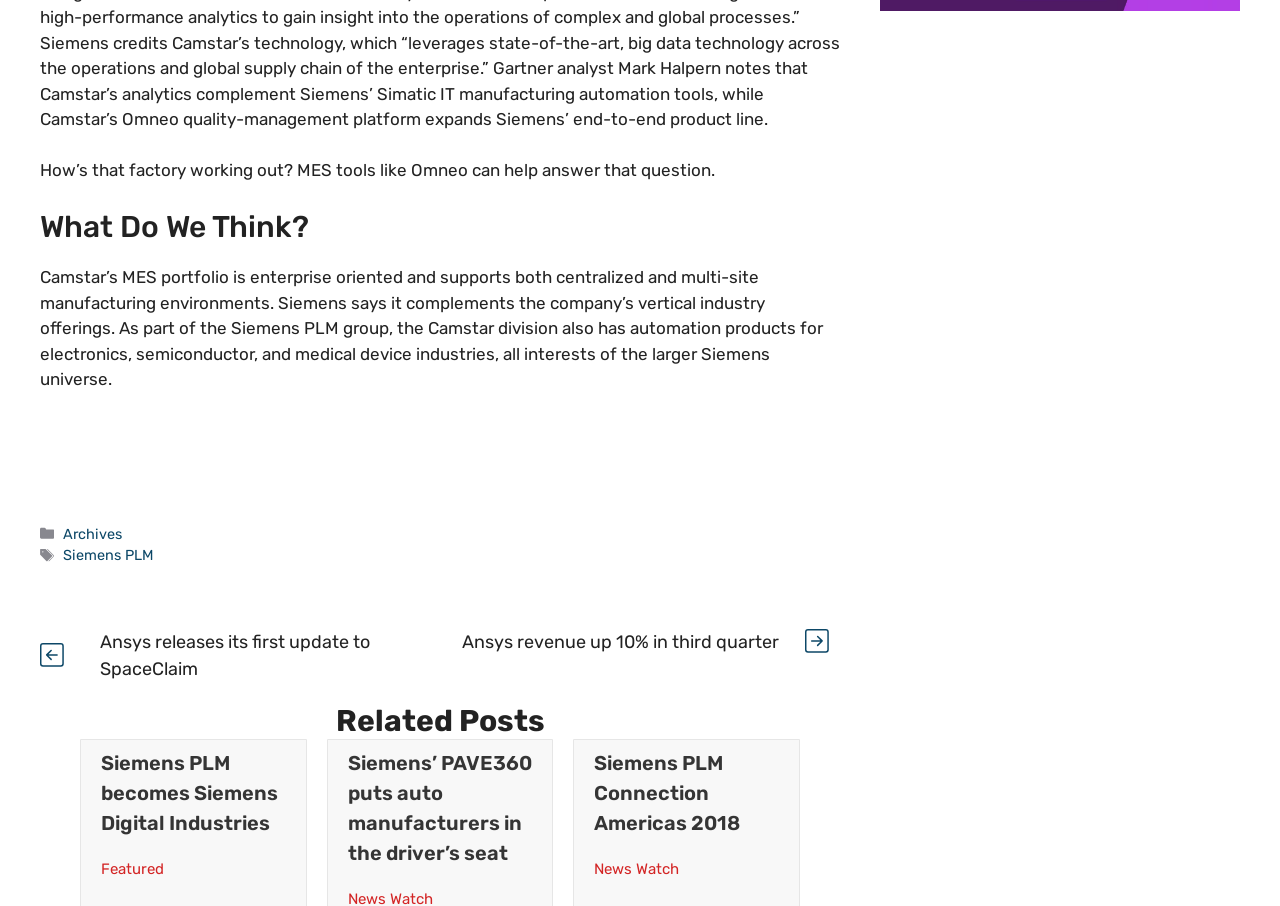Please provide a detailed answer to the question below based on the screenshot: 
What is the topic of the article?

The topic of the article can be determined by reading the first sentence 'How’s that factory working out? MES tools like Omneo can help answer that question.' which indicates that the article is discussing MES tools.